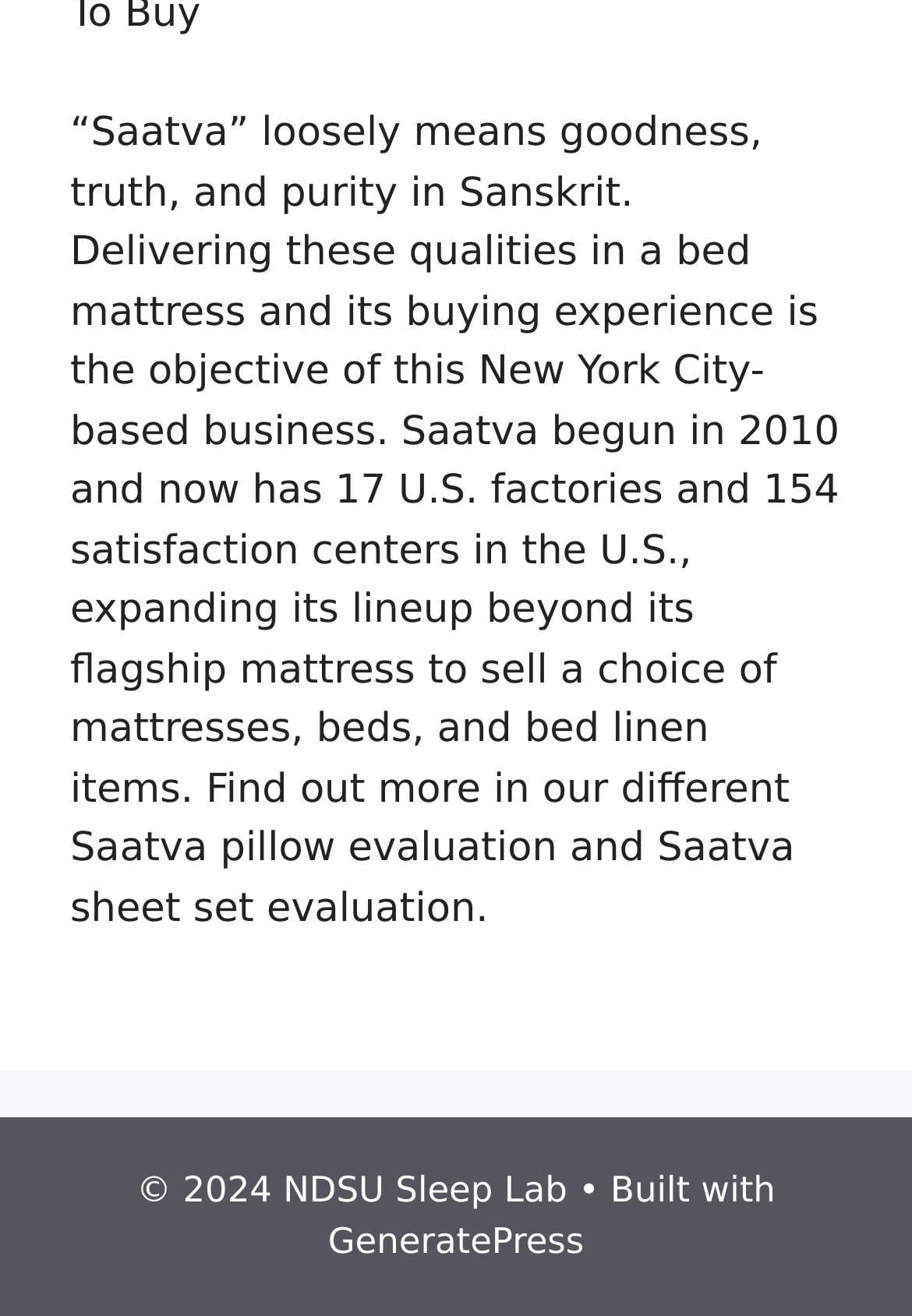Extract the bounding box coordinates for the HTML element that matches this description: "GeneratePress". The coordinates should be four float numbers between 0 and 1, i.e., [left, top, right, bottom].

[0.36, 0.927, 0.64, 0.959]